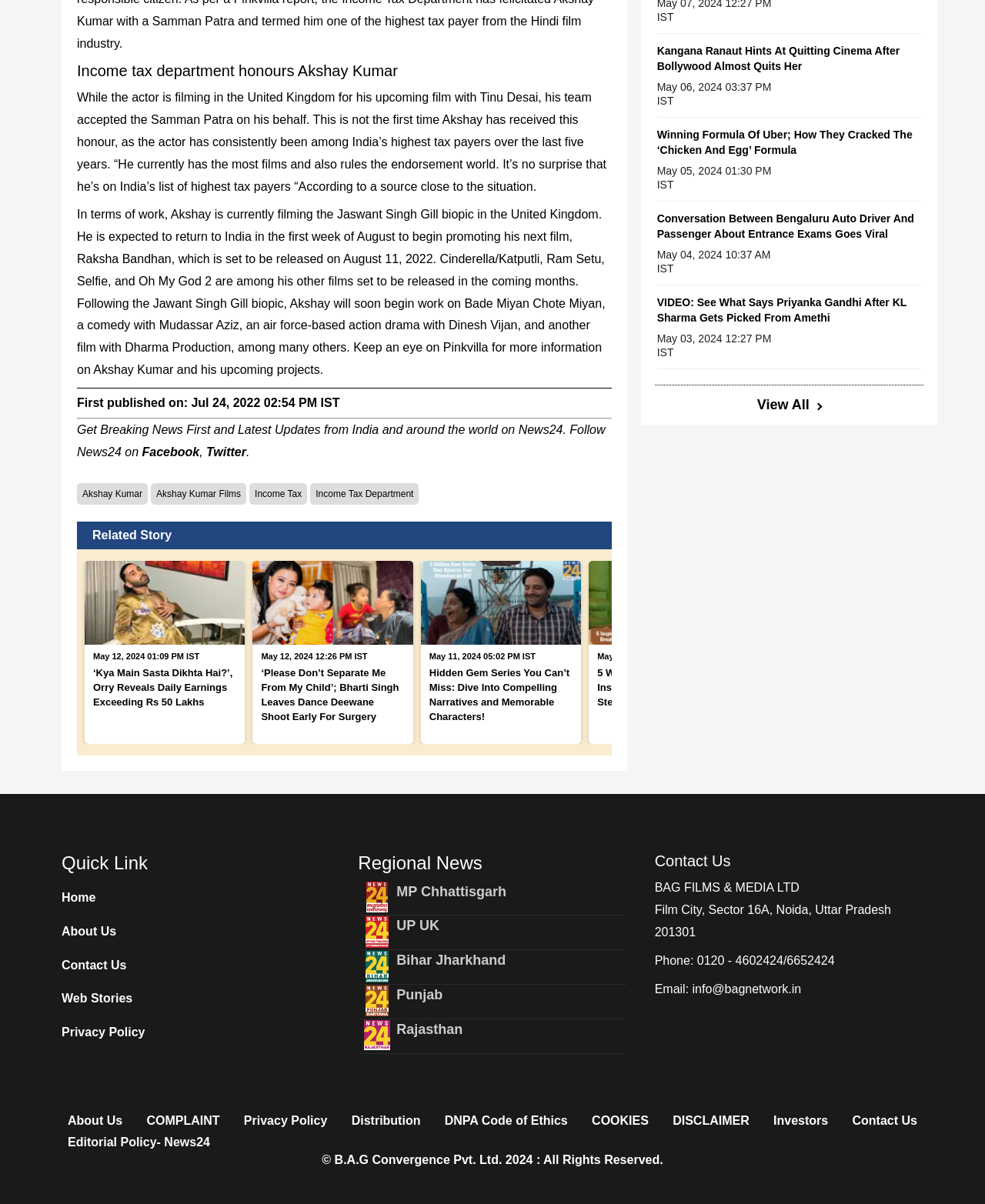What are the social media platforms mentioned on the webpage?
Kindly offer a comprehensive and detailed response to the question.

The webpage has links to Facebook and Twitter, as mentioned in the section 'Get Breaking News First and Latest Updates from India and around the world on News24. Follow News24 on...'.